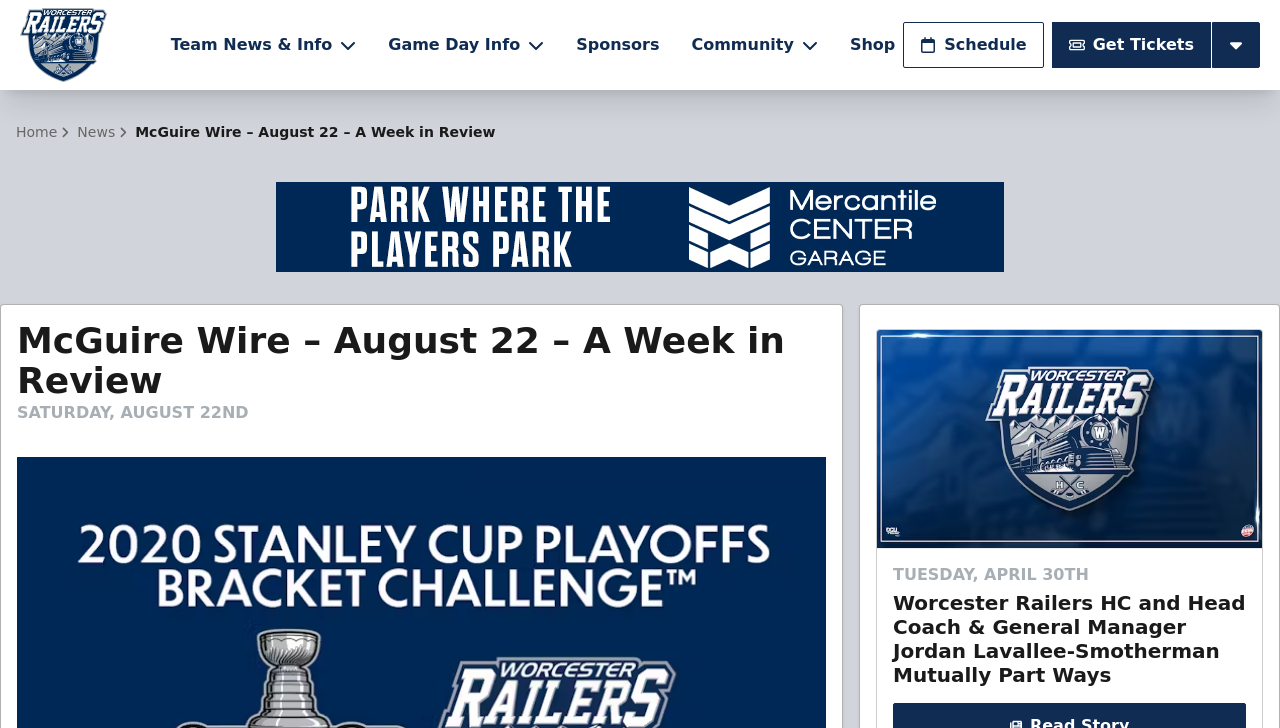Please provide the main heading of the webpage content.

McGuire Wire – August 22 – A Week in Review